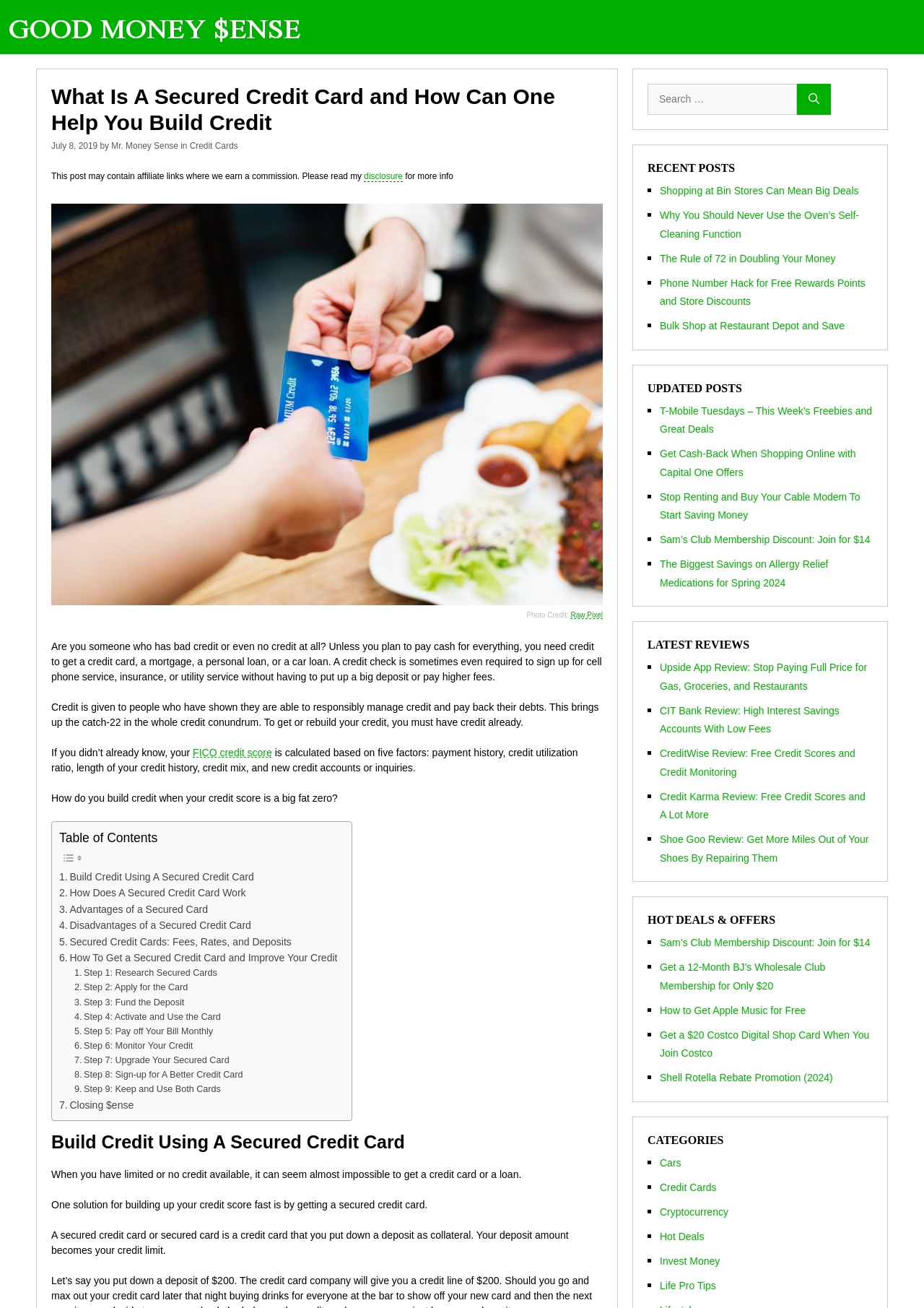What is the topic of the recent post 'Shopping at Bin Stores Can Mean Big Deals'?
Please answer the question with a single word or phrase, referencing the image.

Shopping